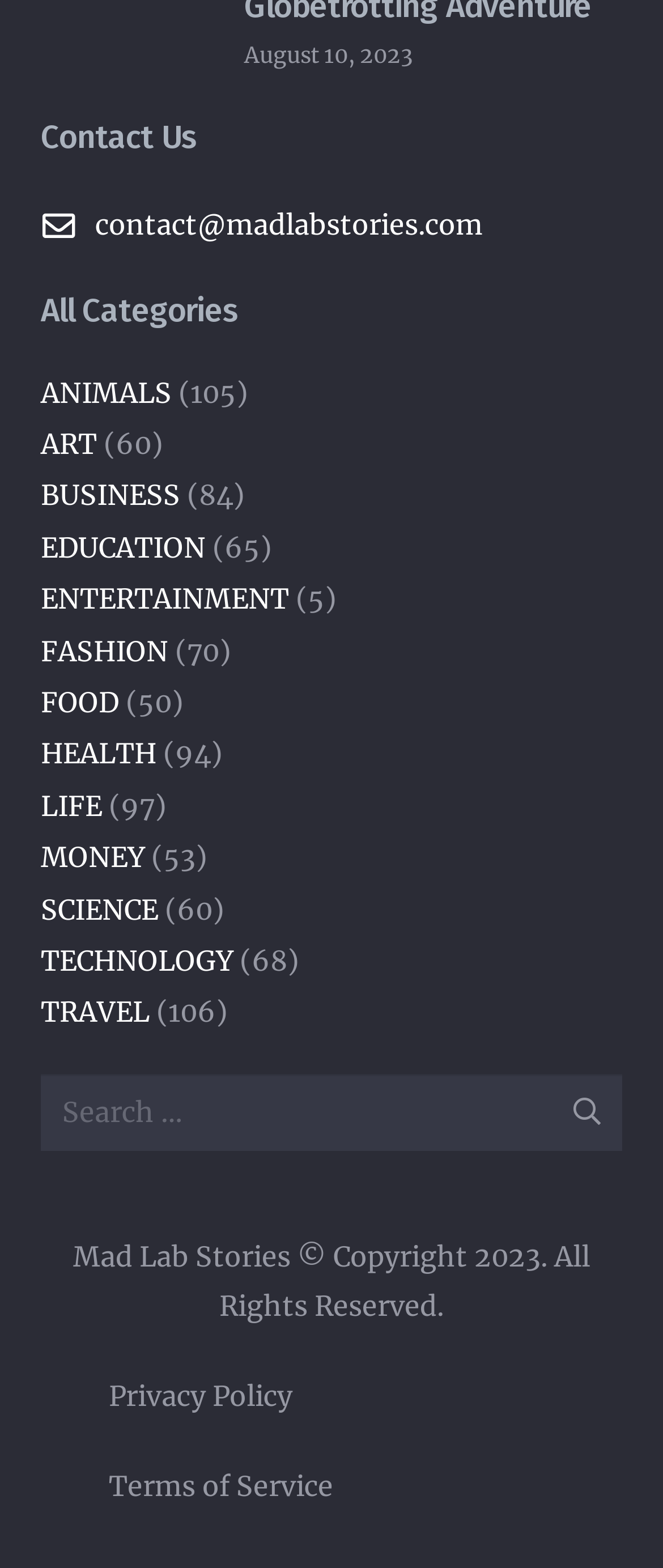Identify the bounding box of the UI element that matches this description: "Privacy Policy".

[0.164, 0.879, 0.441, 0.901]